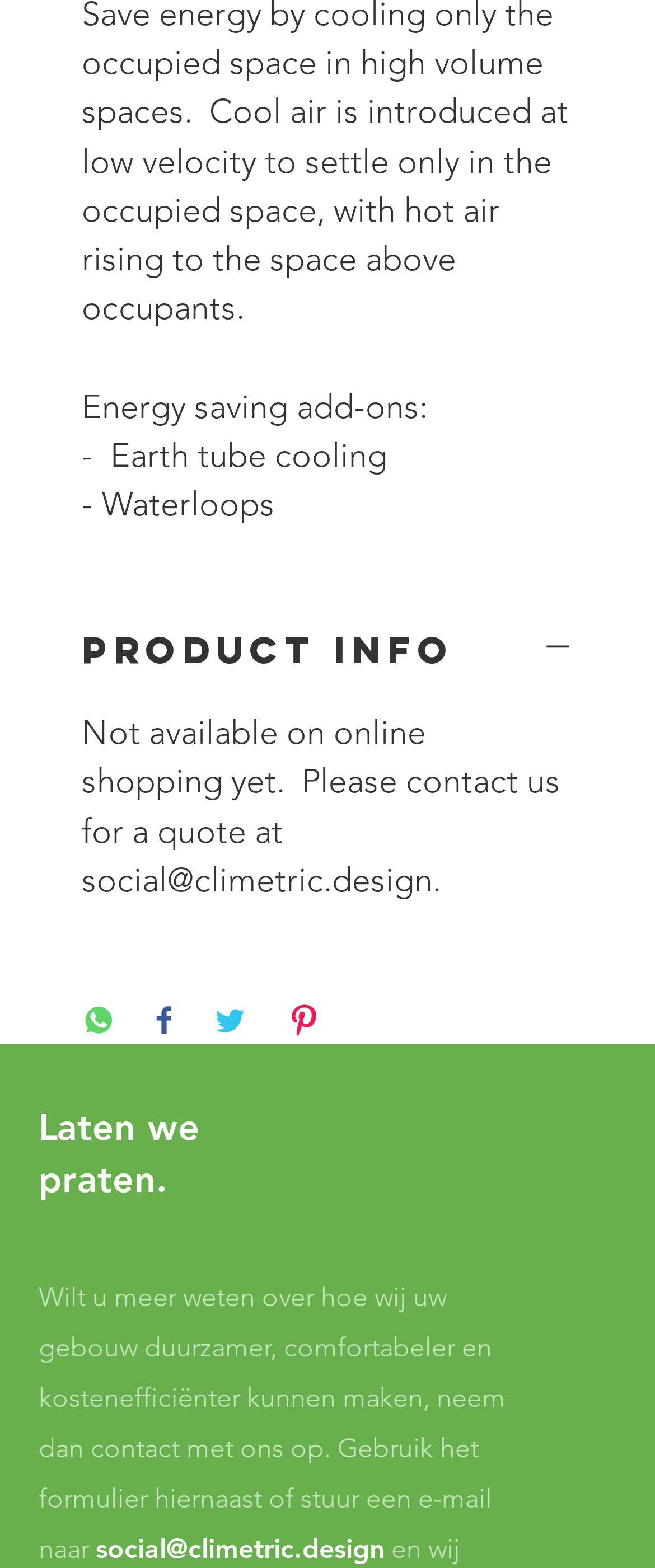What is the purpose of the 'PRODUCT INFO' button?
Answer the question with a thorough and detailed explanation.

The 'PRODUCT INFO' button is a expandable button that provides more information about the product, as indicated by the button element with the OCR text 'PRODUCT INFO' and the 'expanded: True' attribute.